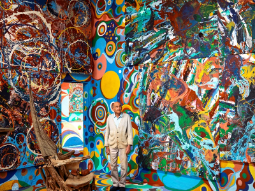What is the theme of the art installation?
Could you answer the question in a detailed manner, providing as much information as possible?

The caption states that the setting exemplifies the intersection of art and environment, suggesting that the art installation is exploring the relationship between creative expression and the natural world.